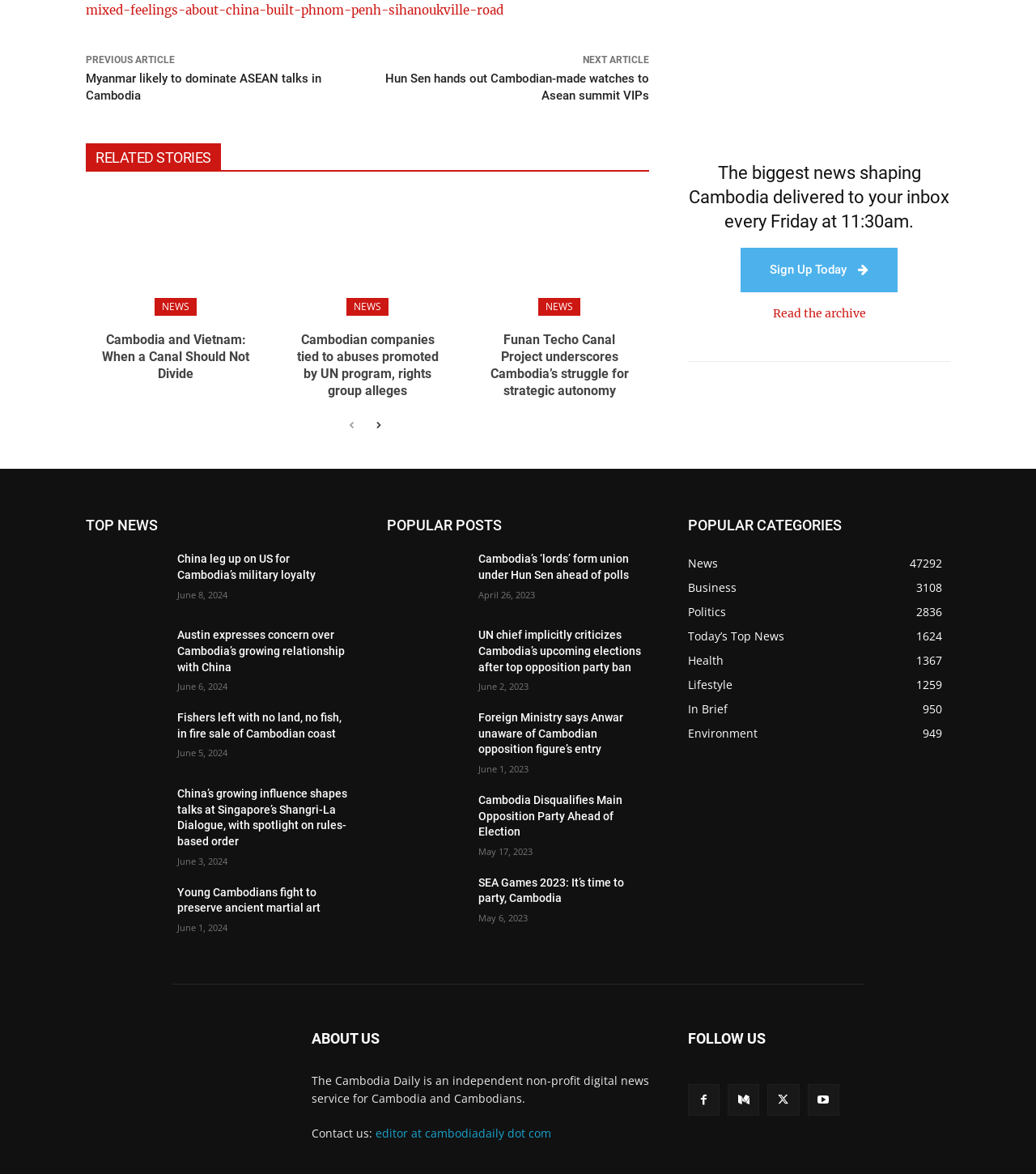Please reply with a single word or brief phrase to the question: 
What is the title of the 'TOP NEWS' section?

TOP NEWS